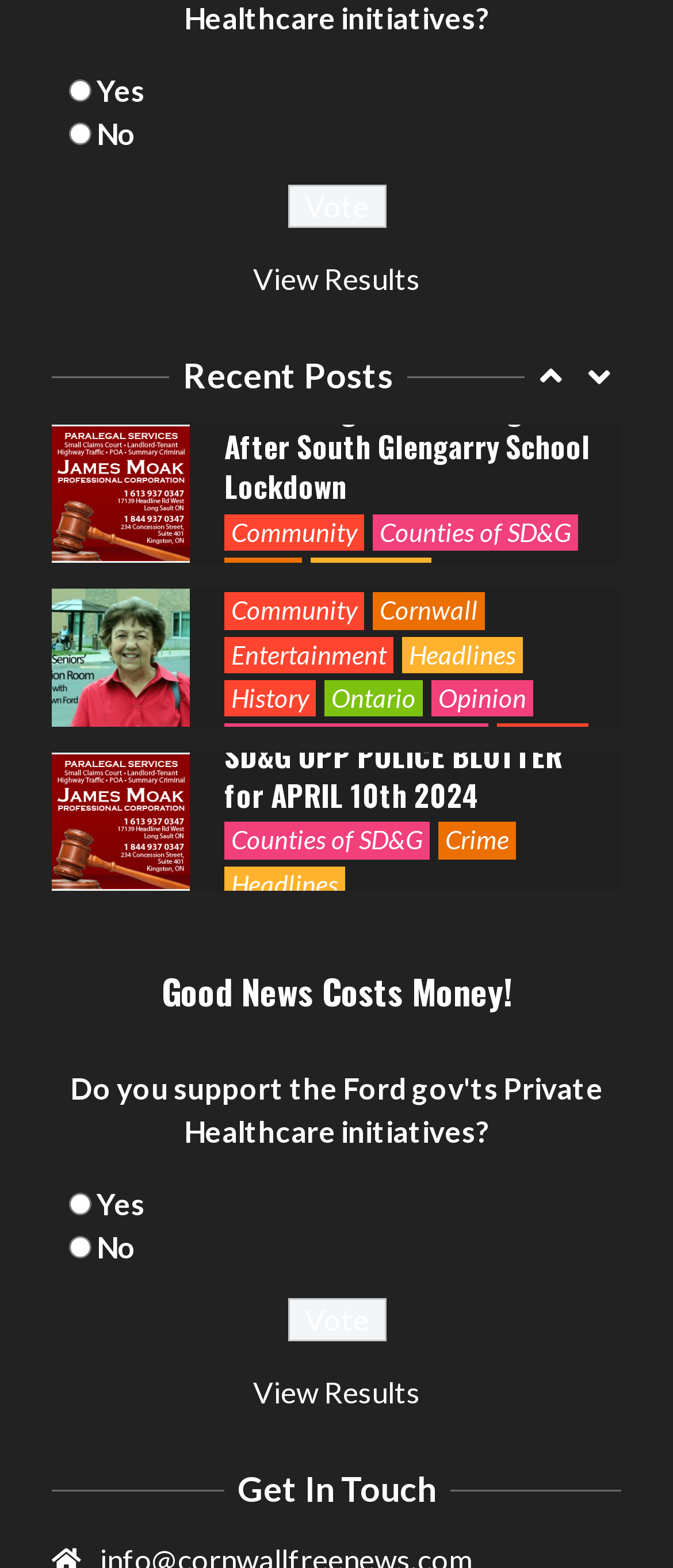Respond to the question below with a single word or phrase:
How many links are there in the webpage?

34